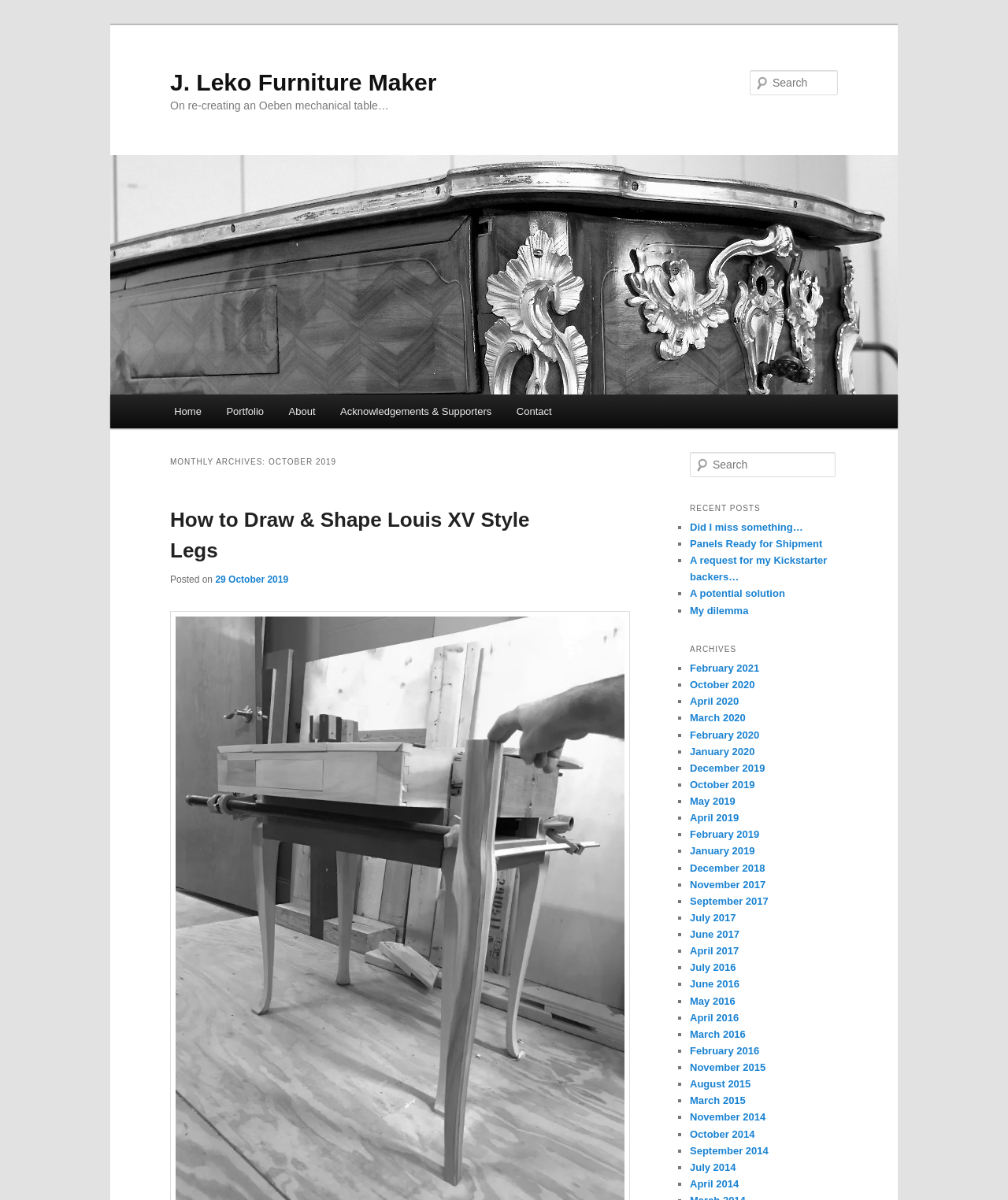Please identify the coordinates of the bounding box for the clickable region that will accomplish this instruction: "View the archives for October 2019".

[0.684, 0.649, 0.749, 0.659]